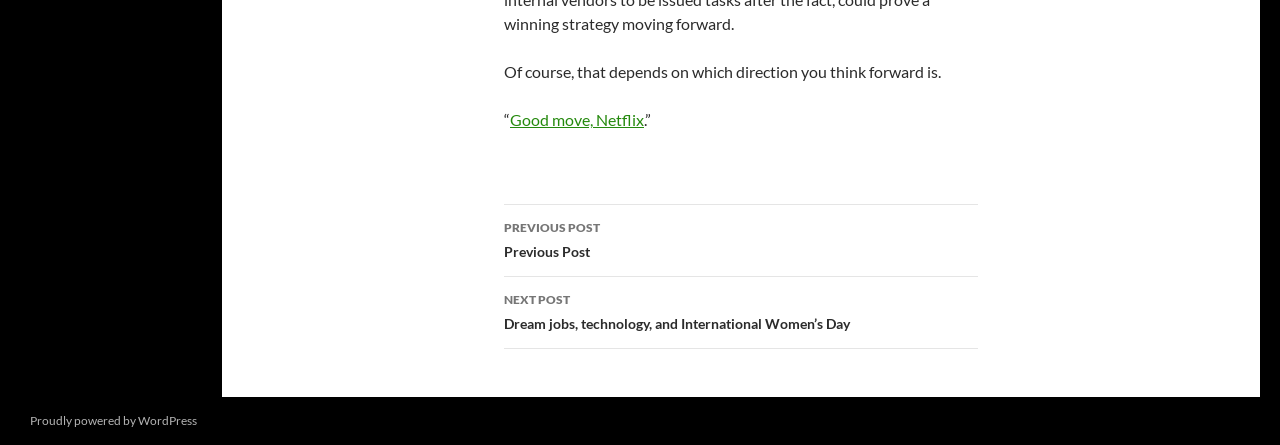Provide the bounding box coordinates of the UI element that matches the description: "Previous PostPrevious Post".

[0.394, 0.461, 0.764, 0.622]